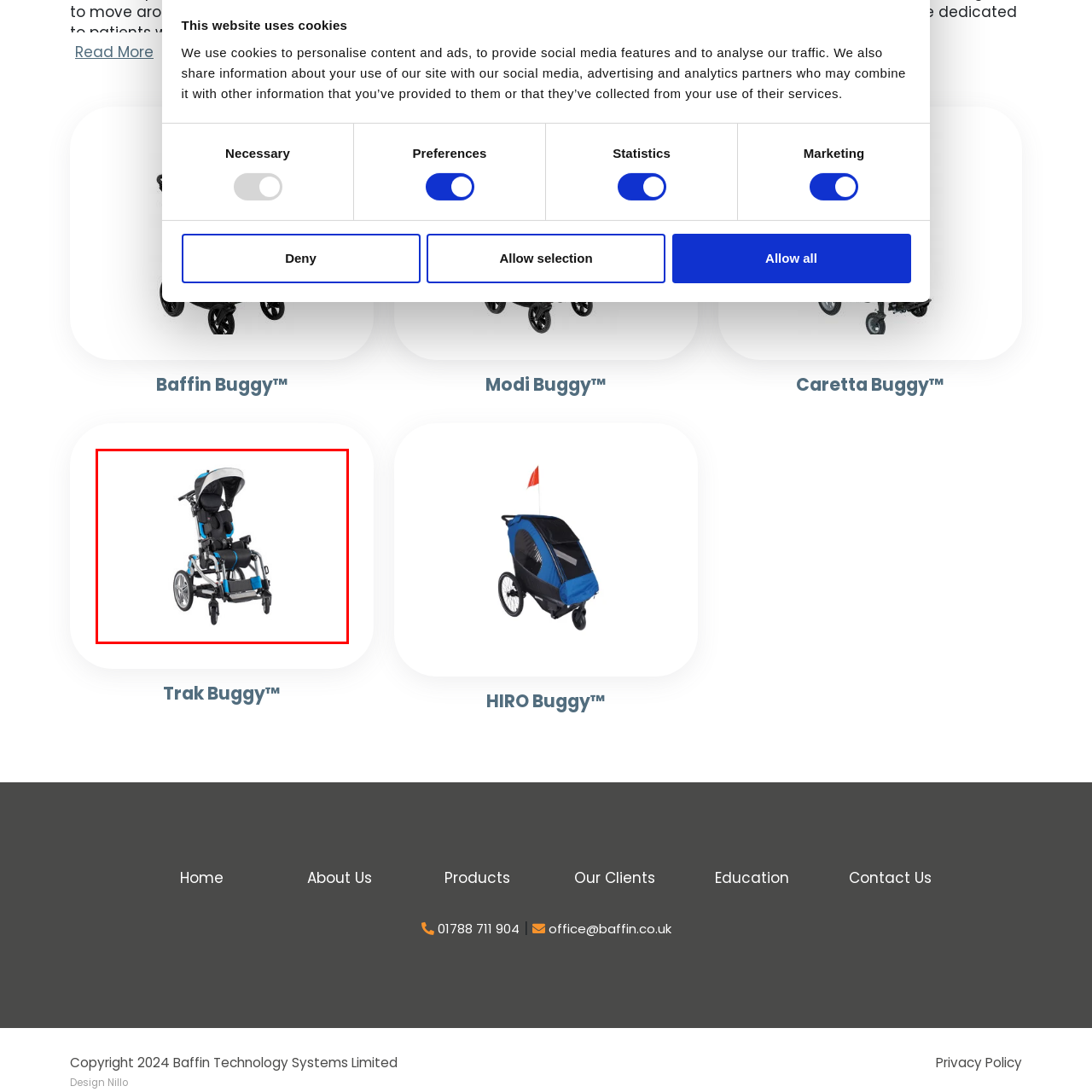Generate a detailed caption for the image within the red outlined area.

The image showcases the "Trak Buggy," a specialized stroller designed for children with specific mobility needs. This advanced buggy features a supportive seating system that promotes proper body positioning, helping to stabilize the child's head, torso, and pelvis for maximum comfort during use. It is equipped with adjustable components, including a backrest and footrest, ensuring that the child maintains a neutral posture throughout their time in the stroller. The design also emphasizes both functionality and style, with a bright blue color accentuating its modern look. The Trak Buggy is ideal for outdoor activities, providing stability and ease of maneuverability for caregivers.